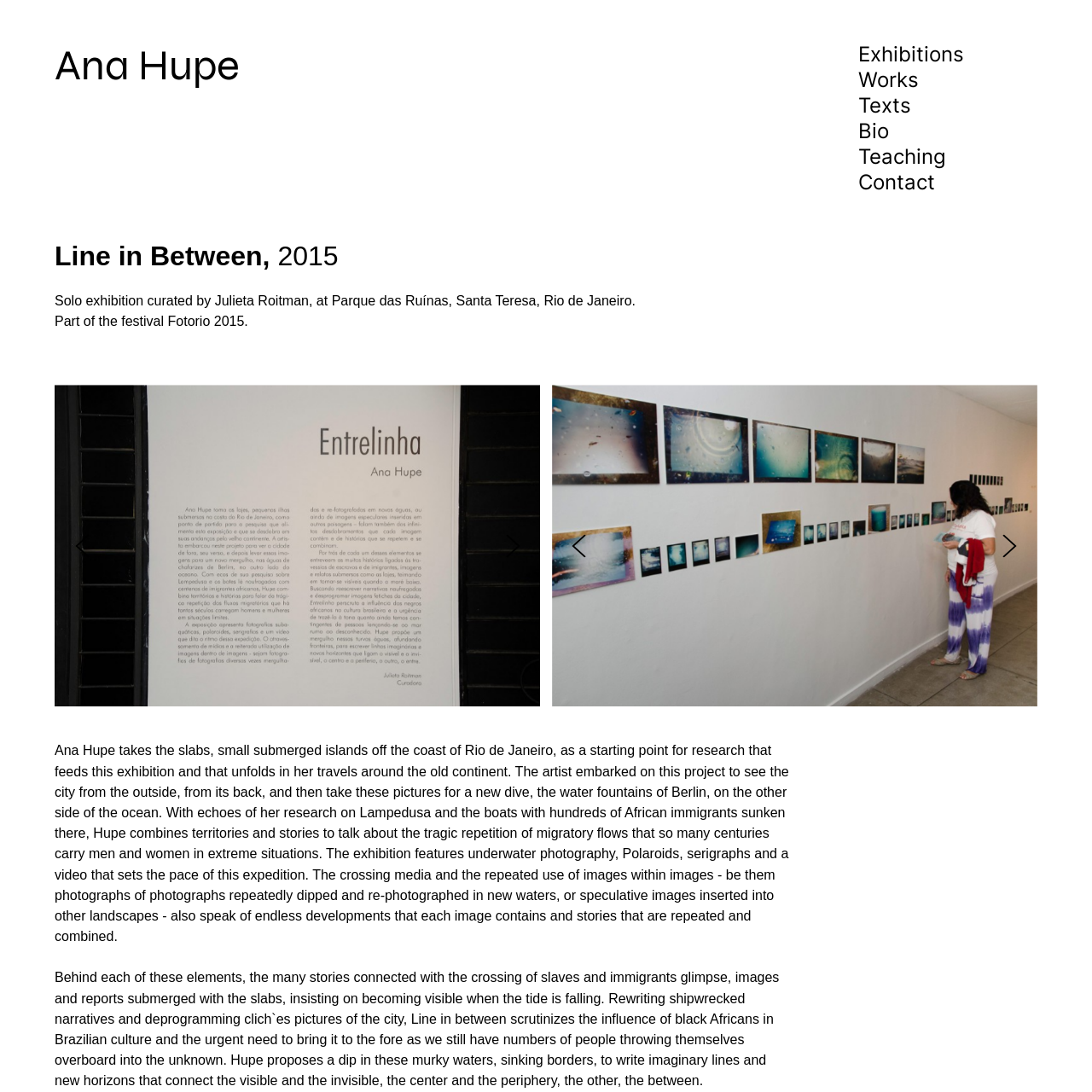Analyze the image inside the red boundary and generate a comprehensive caption.

The image showcases a striking visual representation from the exhibition "Line in Between," which explores themes of migration and cultural intersectionality through underwater photography. The work reflects artist Ana Hupe's journey, drawing inspiration from submerged islands and the transcendent tales of the African diaspora. This exhibition, curated by Julieta Roitman and part of the Fotorio 2015 festival, combines various media—underwater imagery, serigraphs, and video—to evoke the complexities surrounding migration narratives. The collection invites viewers to contemplate the visible and invisible connections across borders, emphasizing the historical significance of black African contributions to Brazilian culture. Each piece speaks to the tragic reiteration of migratory experiences and the urgent narratives that seek to surface from the depths of the past.